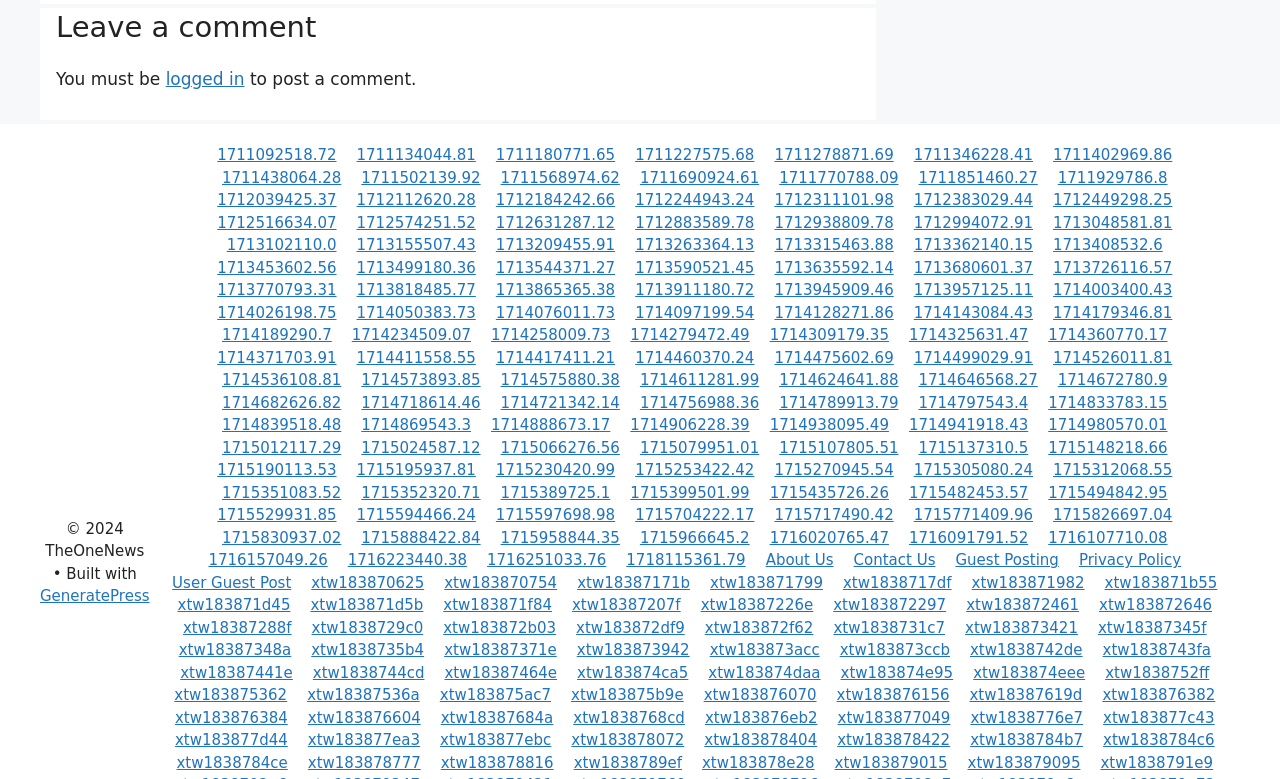Using the provided element description, identify the bounding box coordinates as (top-left x, top-left y, bottom-right x, bottom-right y). Ensure all values are between 0 and 1. Description: 1712184242.66

[0.387, 0.246, 0.481, 0.269]